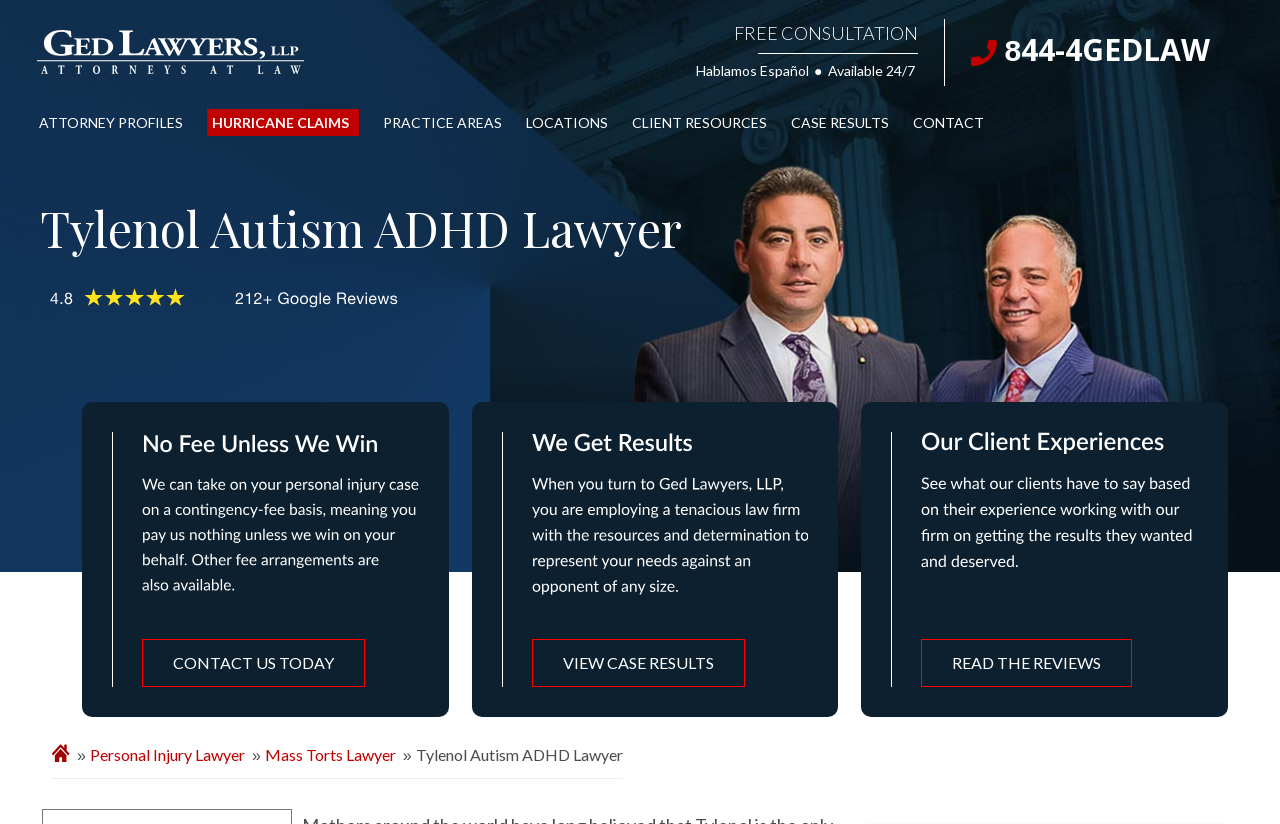Using the information in the image, could you please answer the following question in detail:
How many images are there on the webpage?

There are 7 images on the webpage, including the law firm's logo, phone icon, and various buttons and icons.